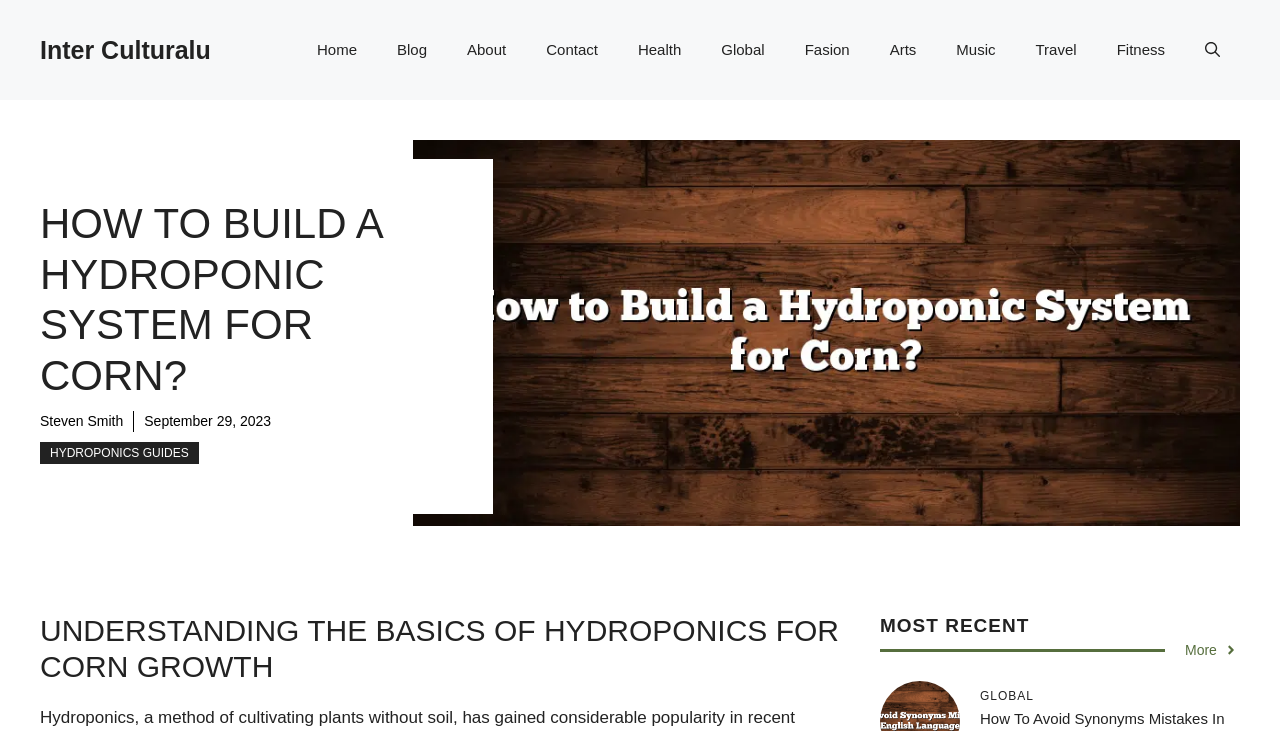Who is the author of the article?
Please respond to the question with a detailed and well-explained answer.

The link 'Steven Smith' below the main heading suggests that Steven Smith is the author of the article.